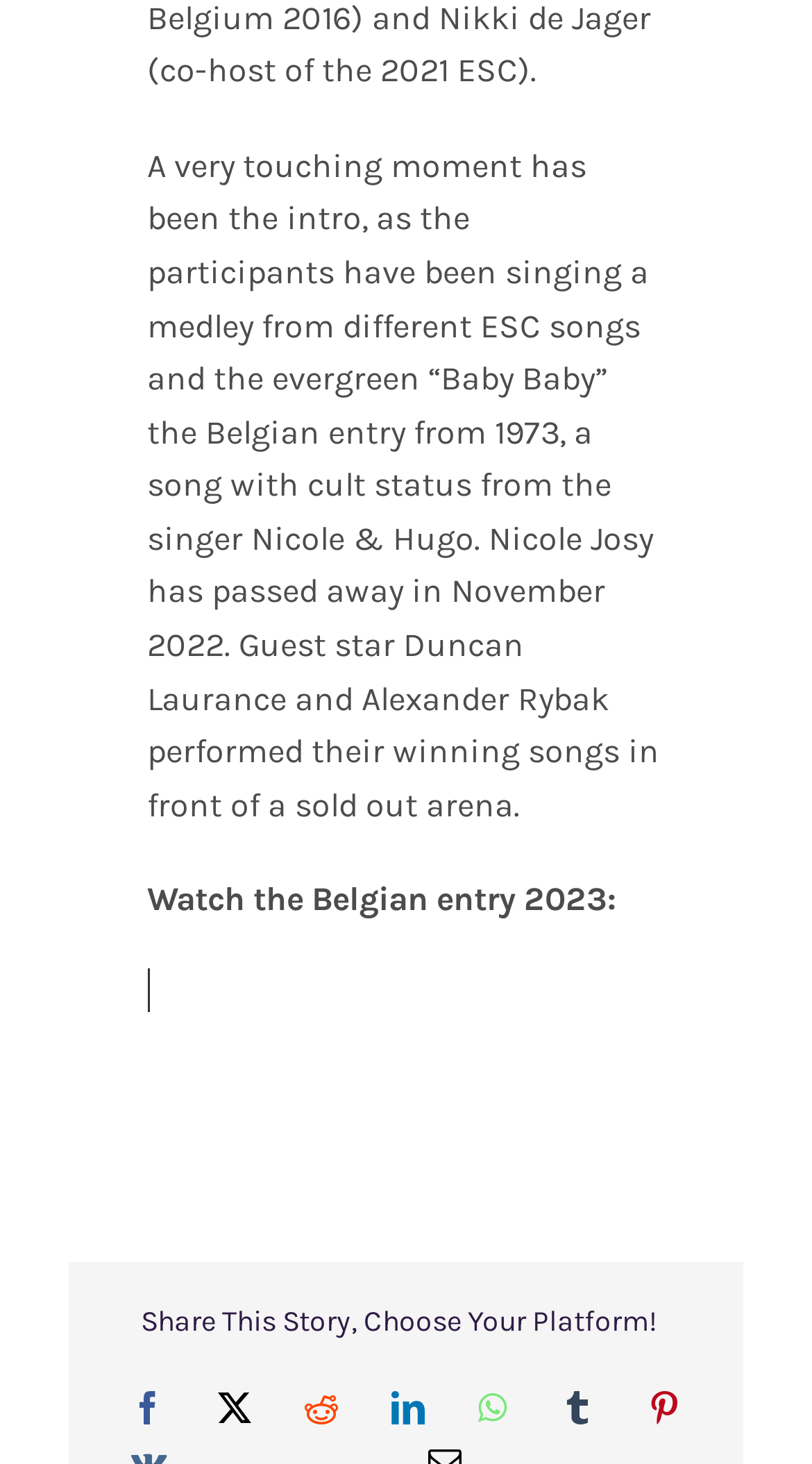What is the platform to watch the Belgian entry 2023?
Answer the question in as much detail as possible.

The answer can be found in the image element with the text 'YouTube', which is located below the StaticText element 'Watch the Belgian entry 2023:'.